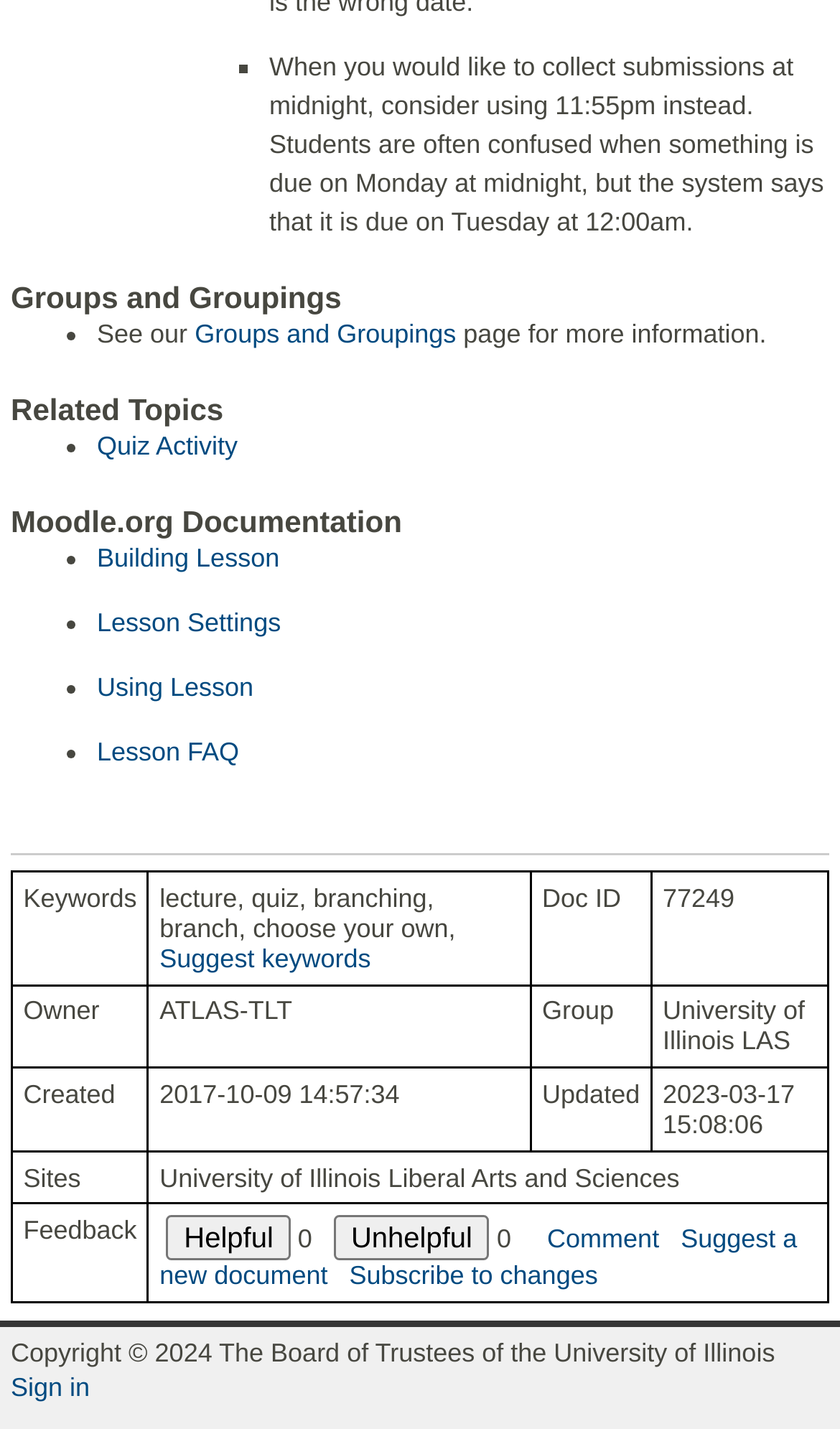Locate the bounding box coordinates of the UI element described by: "Groups and Groupings". The bounding box coordinates should consist of four float numbers between 0 and 1, i.e., [left, top, right, bottom].

[0.232, 0.223, 0.543, 0.244]